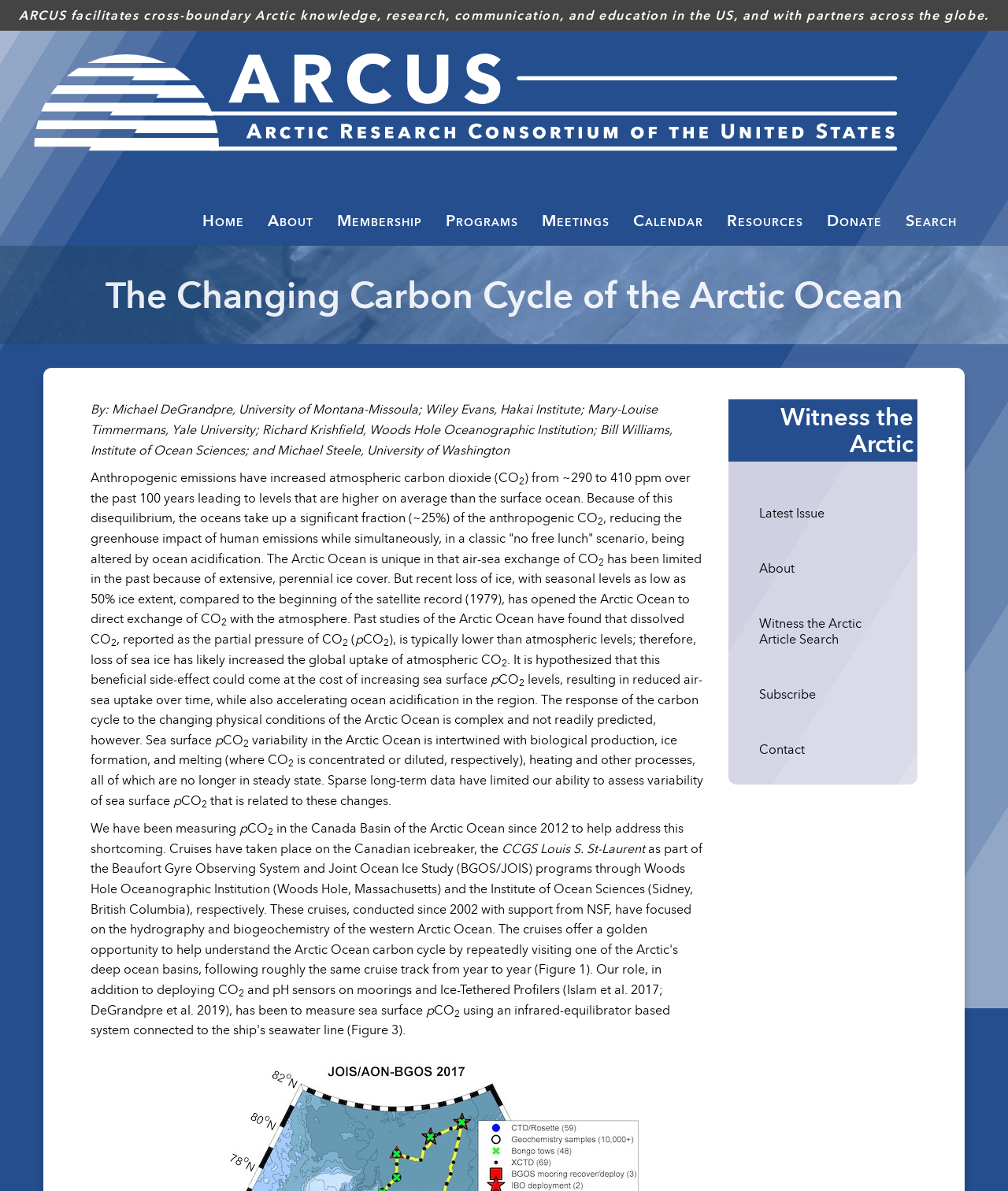Respond to the question below with a single word or phrase:
What is the name of the Canadian icebreaker mentioned in the article?

CCGS Louis S. St-Laurent